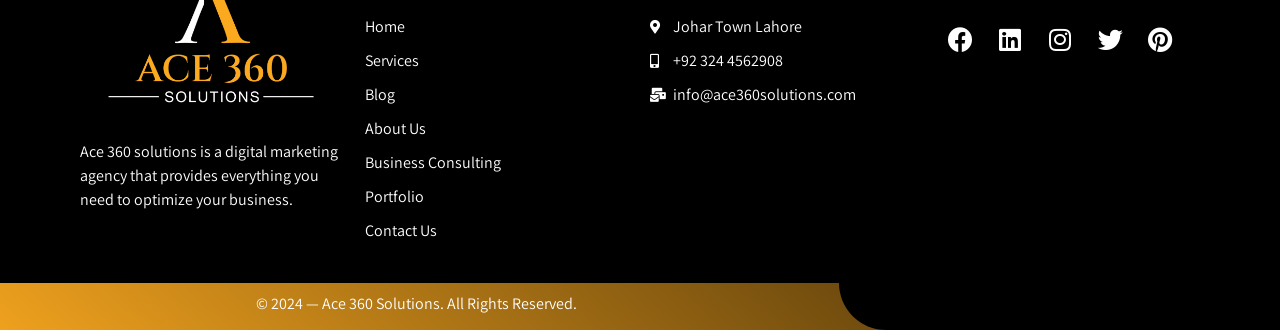Using the webpage screenshot, find the UI element described by +92 324 4562908. Provide the bounding box coordinates in the format (top-left x, top-left y, bottom-right x, bottom-right y), ensuring all values are floating point numbers between 0 and 1.

[0.508, 0.148, 0.715, 0.221]